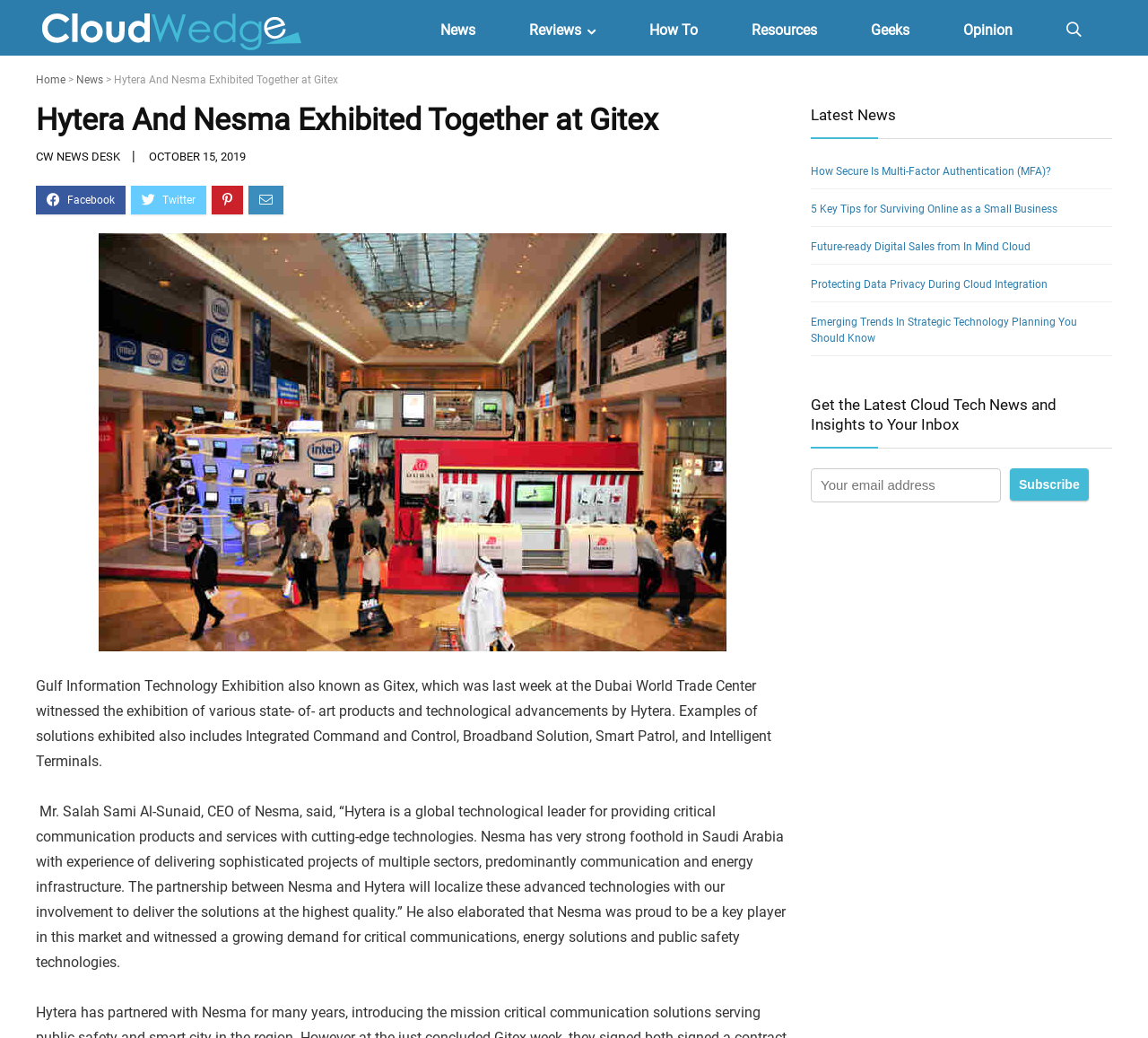Please locate and retrieve the main header text of the webpage.

Hytera And Nesma Exhibited Together at Gitex